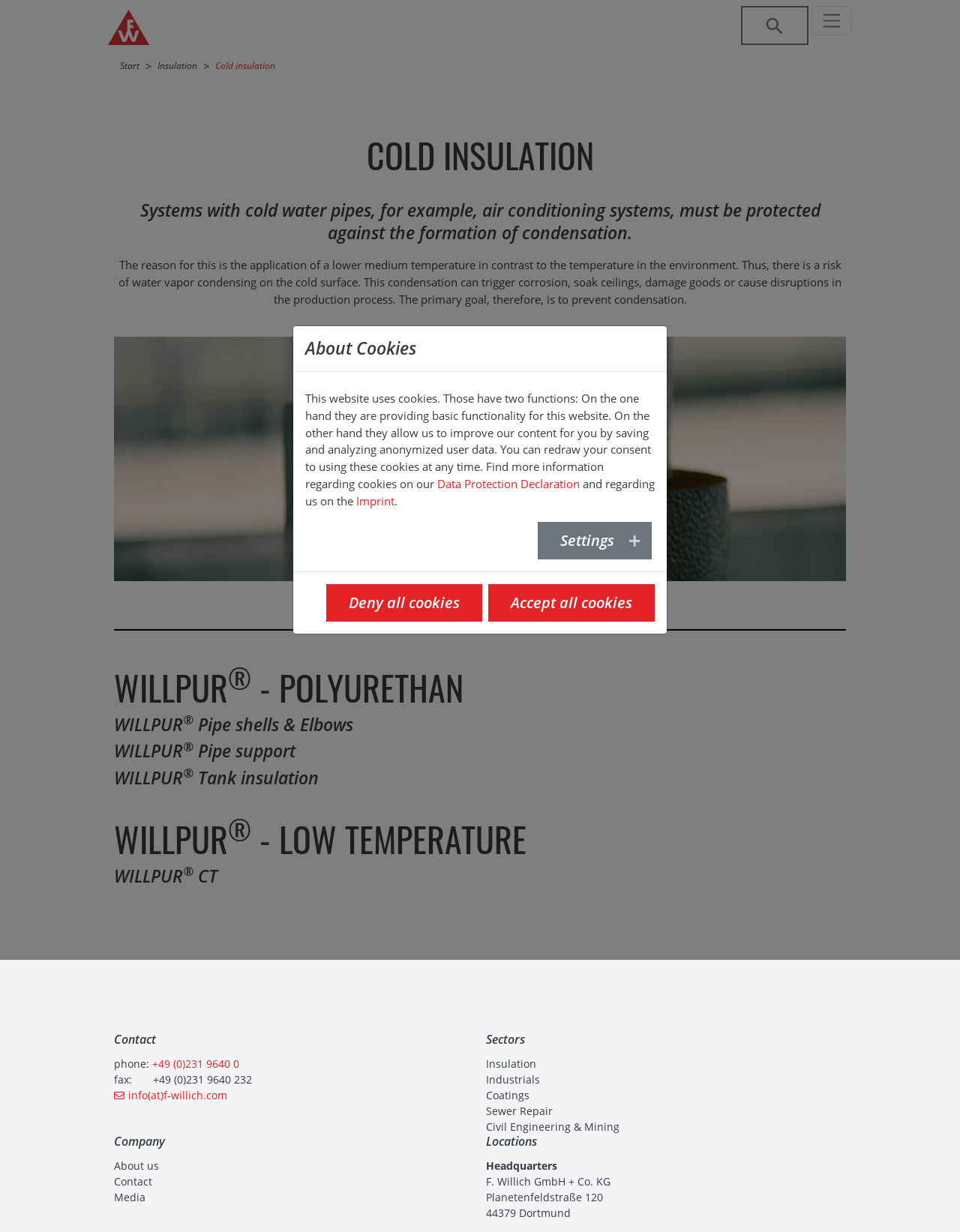Indicate the bounding box coordinates of the clickable region to achieve the following instruction: "Click on the 'Contact' link."

[0.119, 0.838, 0.162, 0.85]